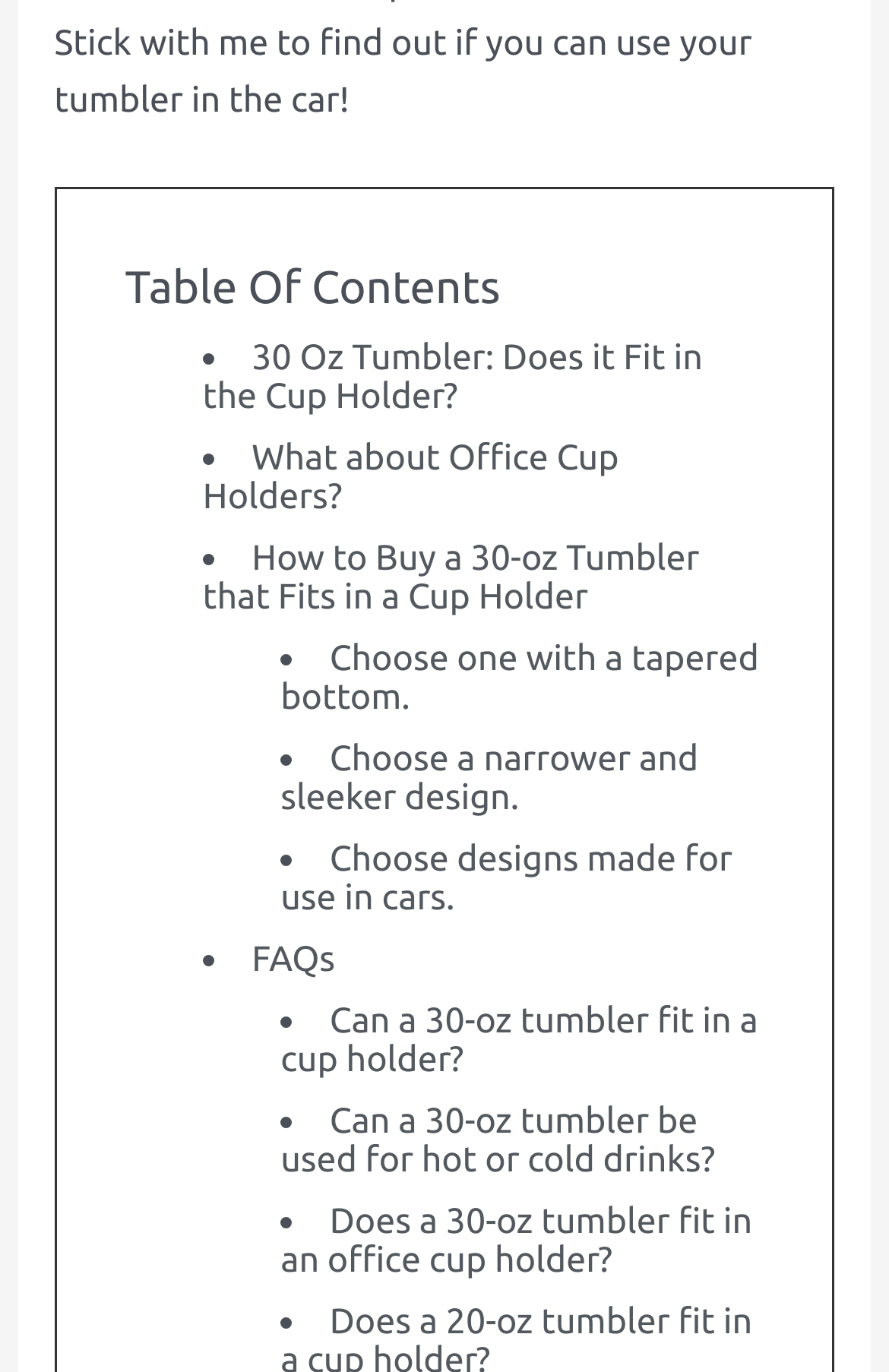Respond concisely with one word or phrase to the following query:
How many links are in the table of contents?

9